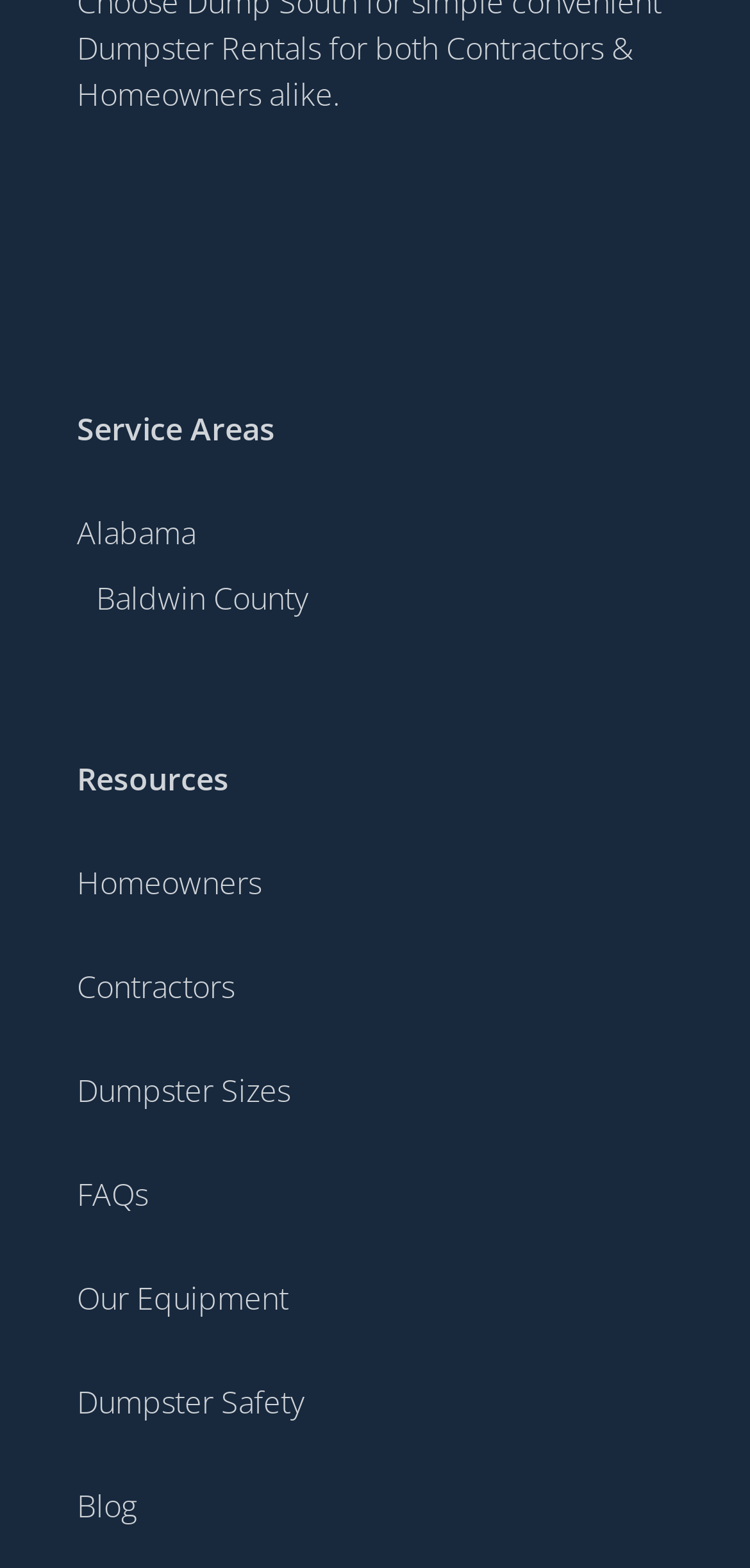Given the element description: "alt="Linkedin social media icon"", predict the bounding box coordinates of this UI element. The coordinates must be four float numbers between 0 and 1, given as [left, top, right, bottom].

[0.431, 0.118, 0.492, 0.148]